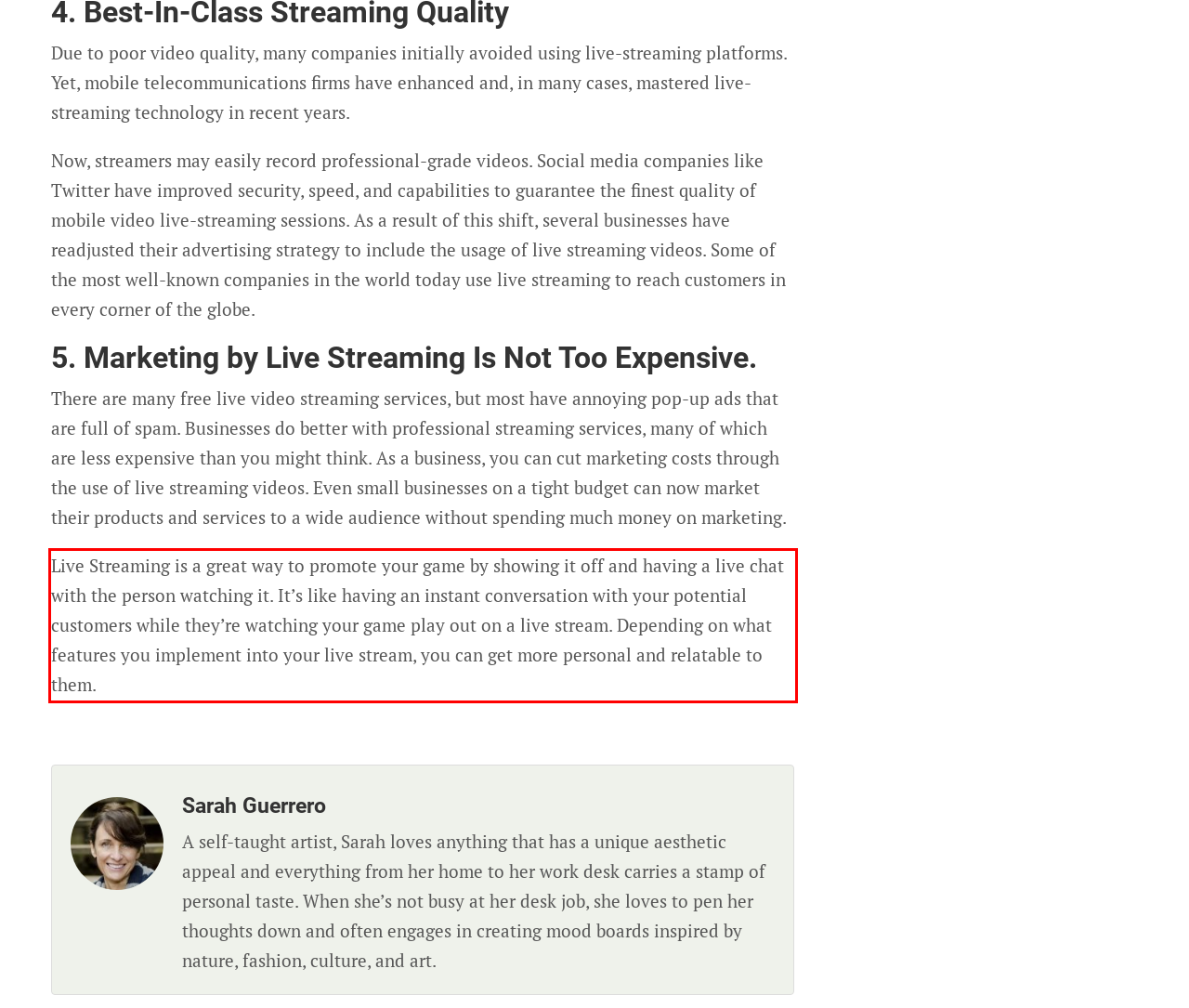From the given screenshot of a webpage, identify the red bounding box and extract the text content within it.

Live Streaming is a great way to promote your game by showing it off and having a live chat with the person watching it. It’s like having an instant conversation with your potential customers while they’re watching your game play out on a live stream. Depending on what features you implement into your live stream, you can get more personal and relatable to them.